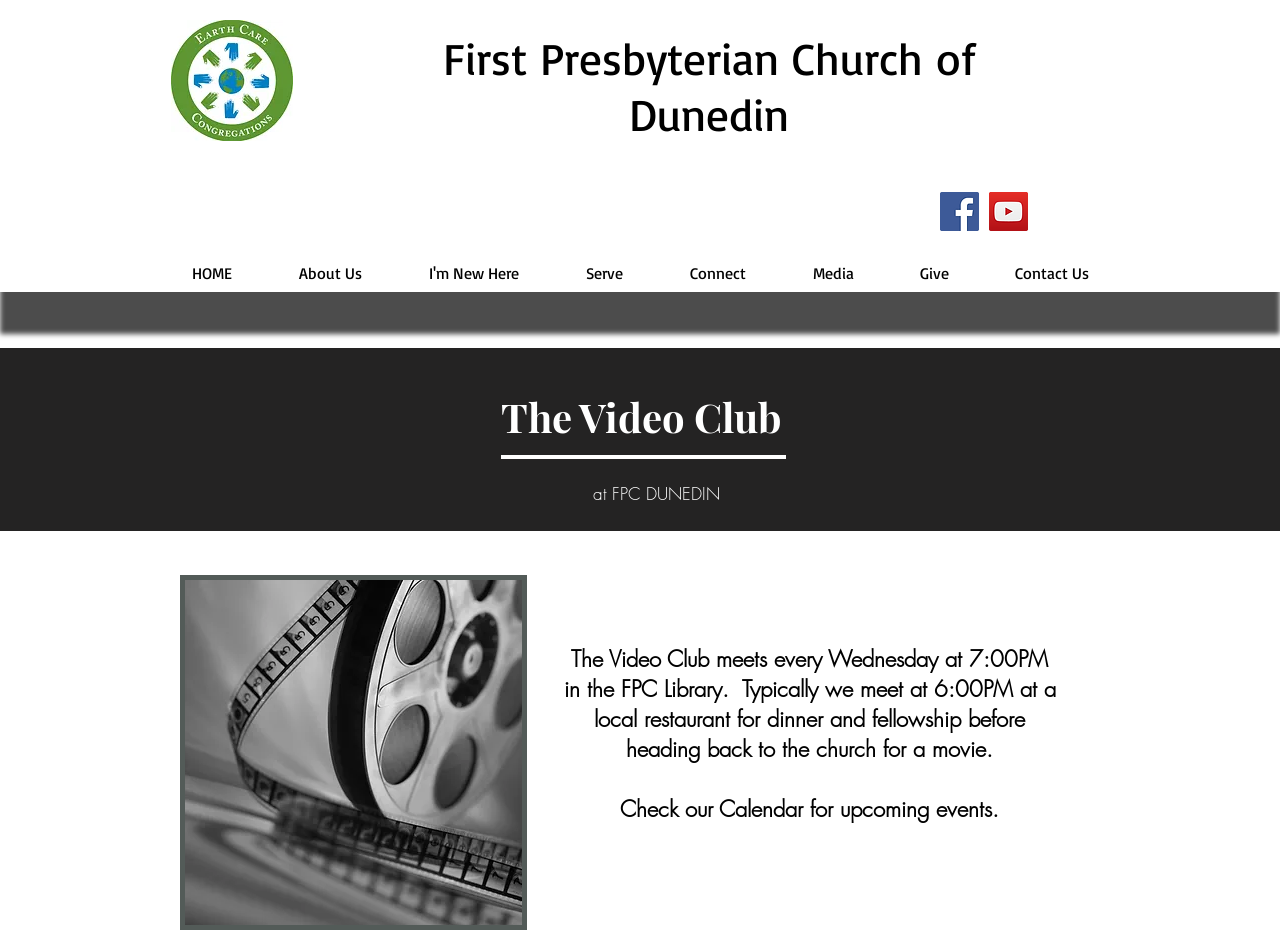Where do Video Club members have dinner? Analyze the screenshot and reply with just one word or a short phrase.

Local restaurant